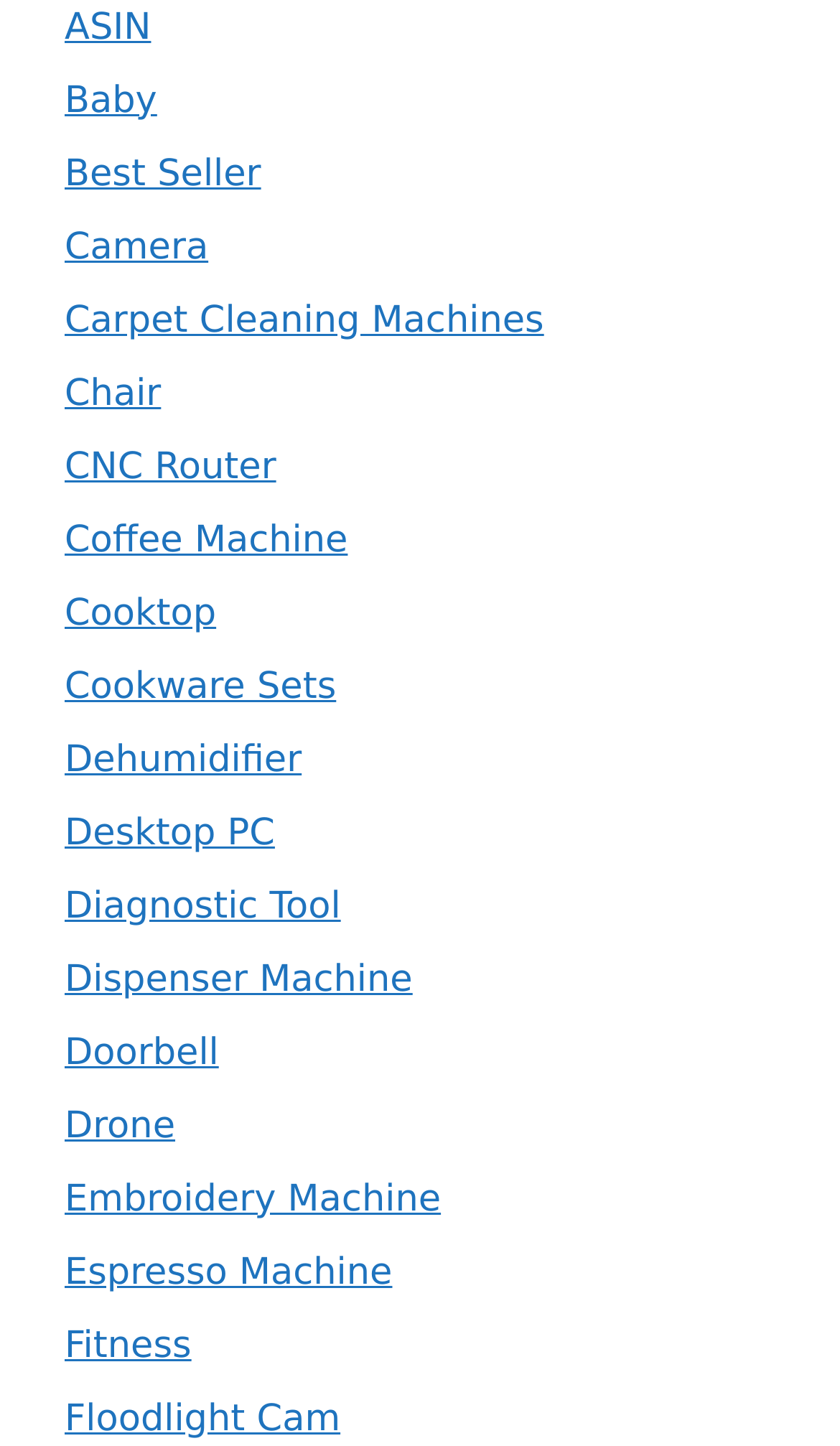Locate the bounding box coordinates of the clickable element to fulfill the following instruction: "go to CONTACT US". Provide the coordinates as four float numbers between 0 and 1 in the format [left, top, right, bottom].

None